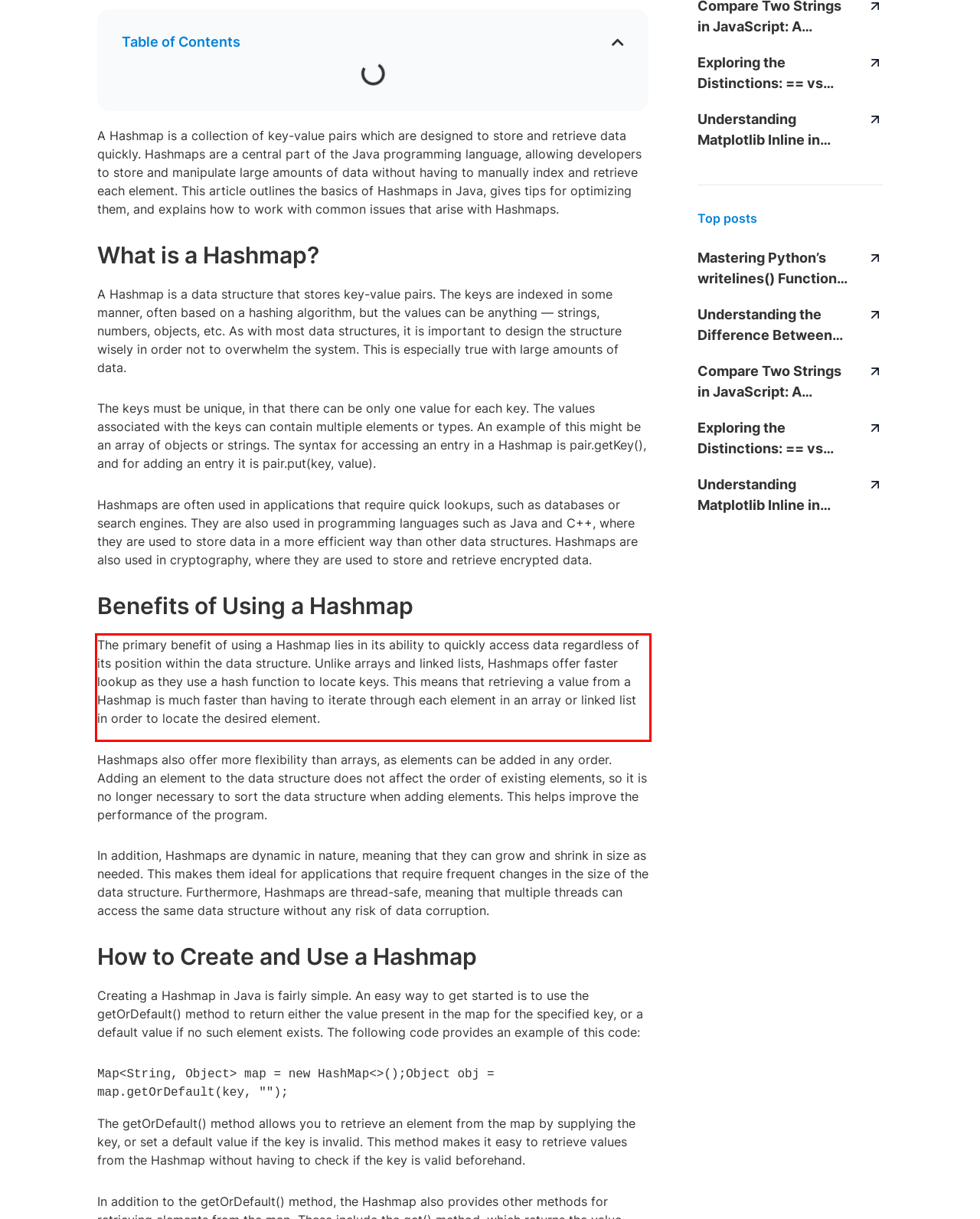You have a webpage screenshot with a red rectangle surrounding a UI element. Extract the text content from within this red bounding box.

The primary benefit of using a Hashmap lies in its ability to quickly access data regardless of its position within the data structure. Unlike arrays and linked lists, Hashmaps offer faster lookup as they use a hash function to locate keys. This means that retrieving a value from a Hashmap is much faster than having to iterate through each element in an array or linked list in order to locate the desired element.